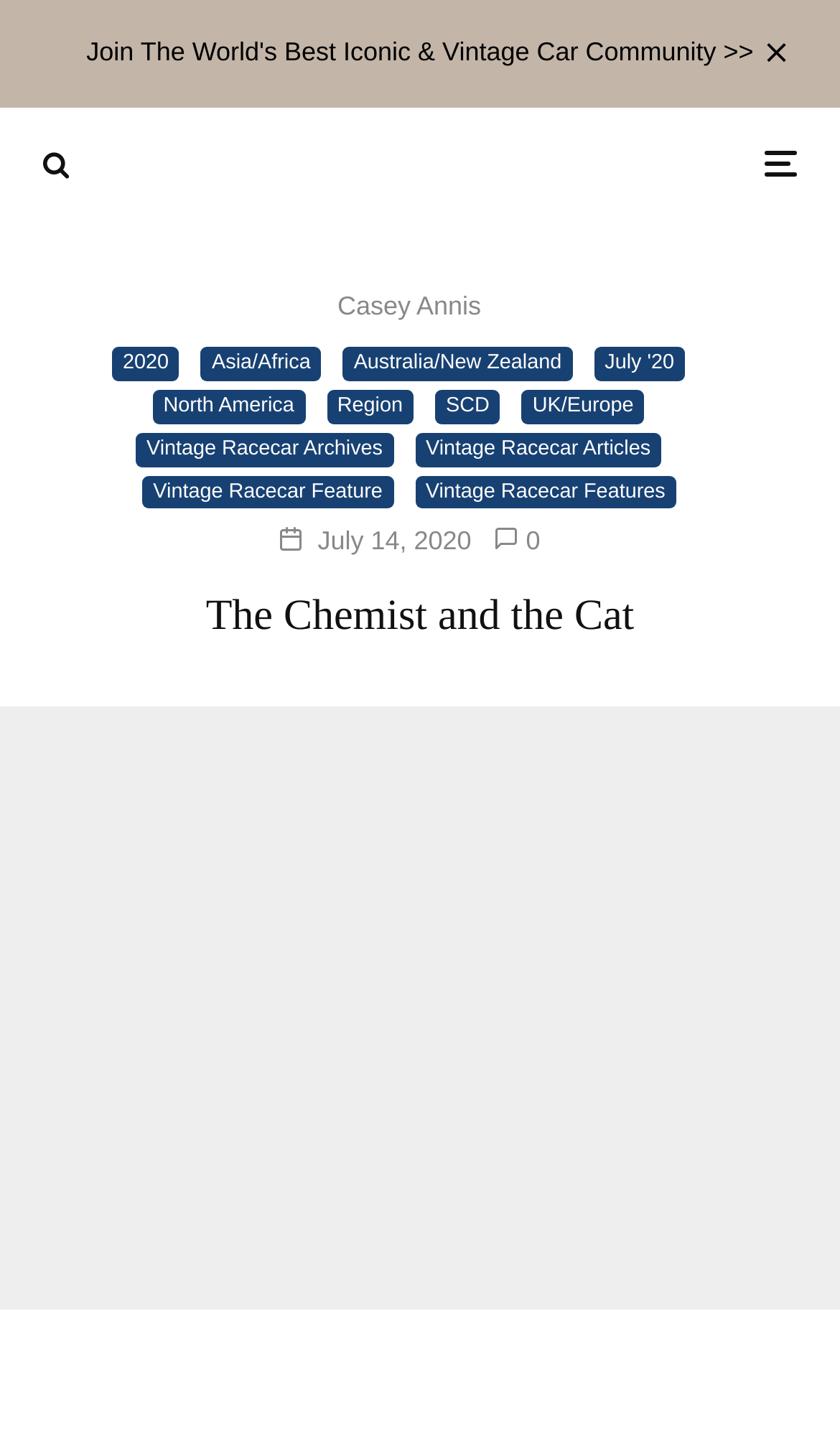What is the category of the article?
Using the visual information, respond with a single word or phrase.

Vintage Racecar Archives